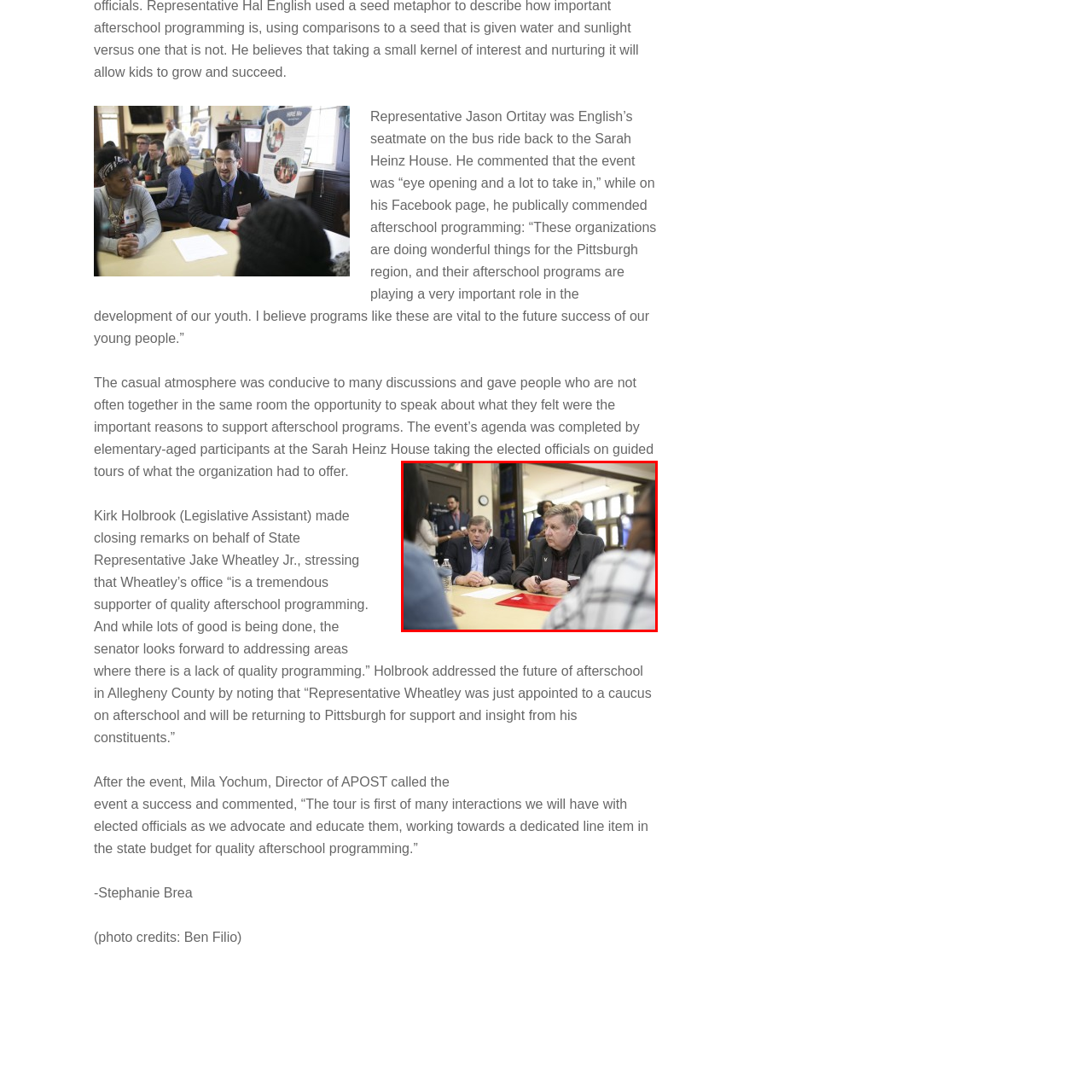What is the purpose of the event?
Please focus on the image surrounded by the red bounding box and provide a one-word or phrase answer based on the image.

addressing the future of afterschool initiatives